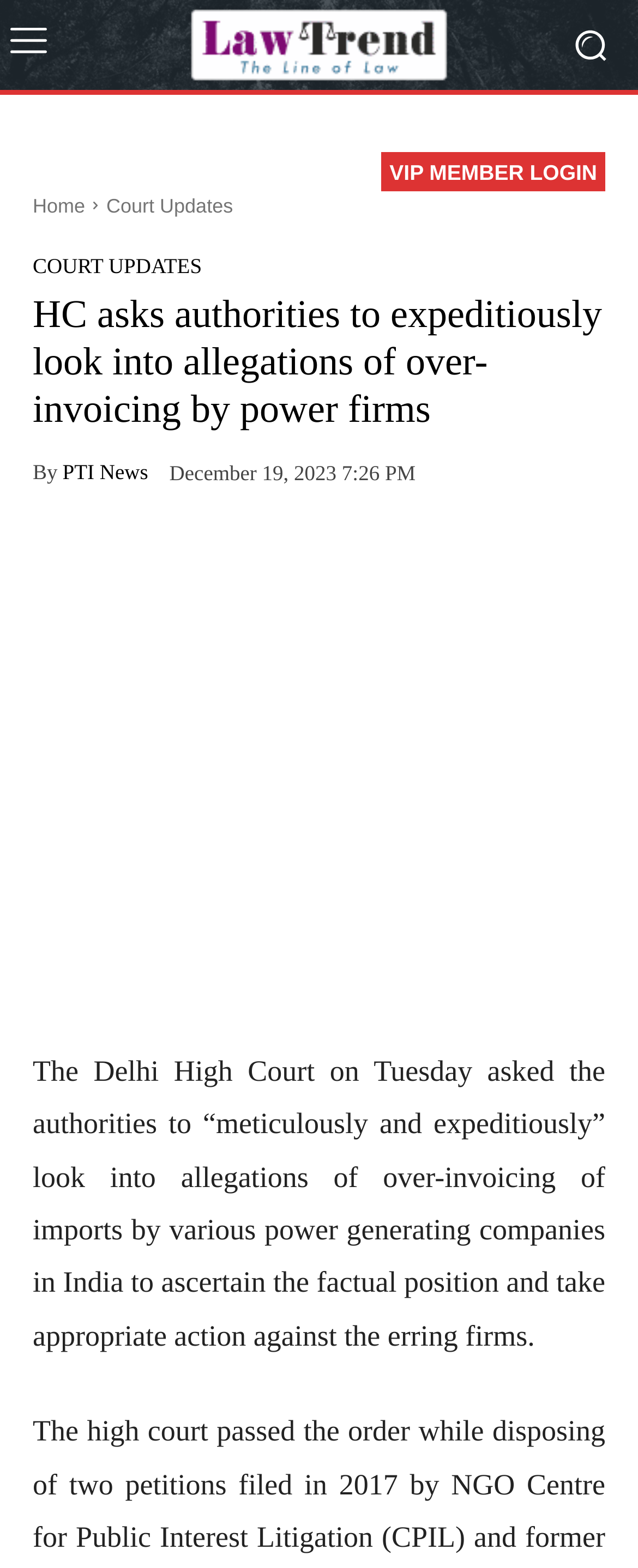Bounding box coordinates must be specified in the format (top-left x, top-left y, bottom-right x, bottom-right y). All values should be floating point numbers between 0 and 1. What are the bounding box coordinates of the UI element described as: Law TrendThe Line of Law

[0.231, 0.004, 0.769, 0.053]